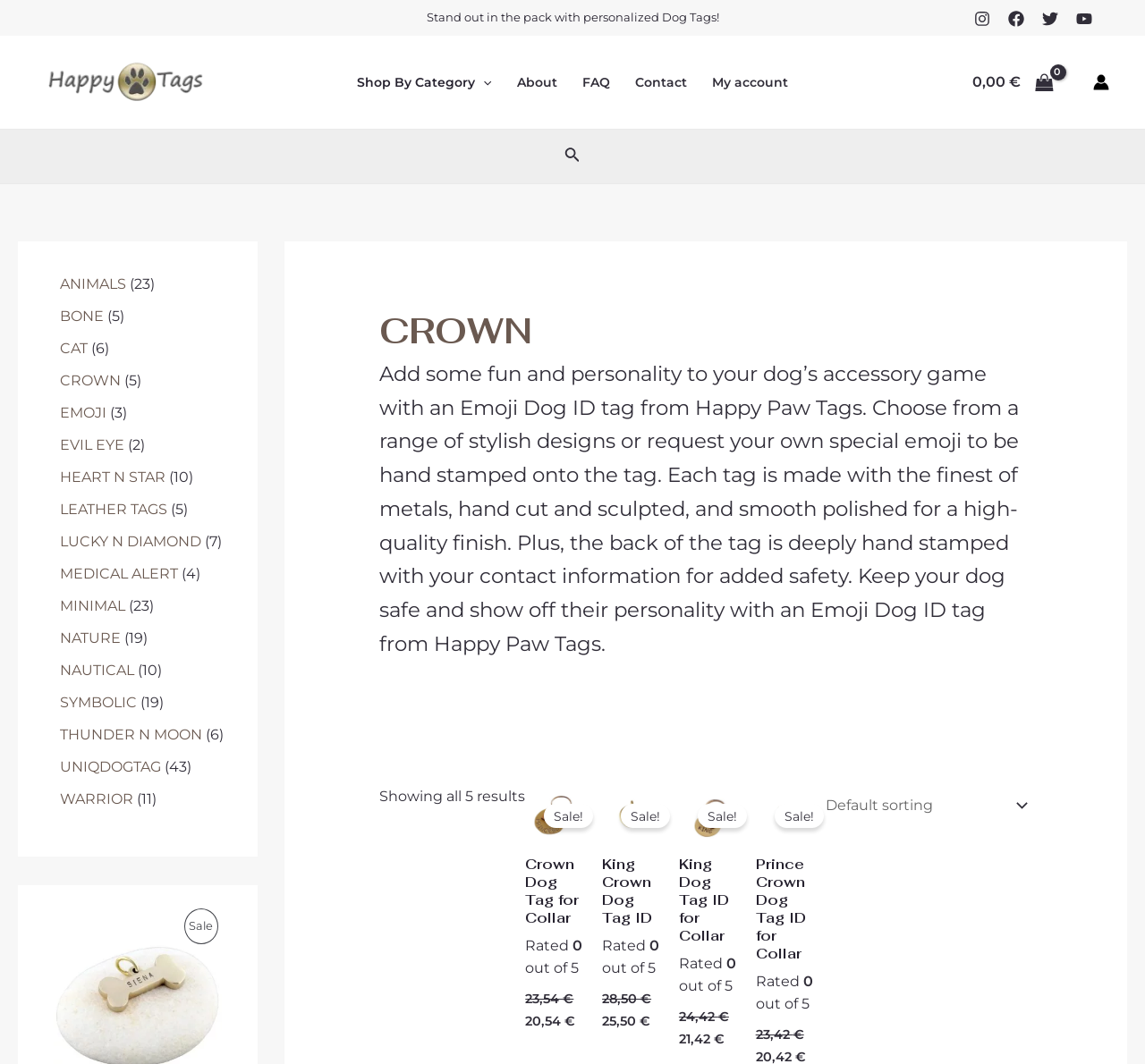Please find the bounding box coordinates (top-left x, top-left y, bottom-right x, bottom-right y) in the screenshot for the UI element described as follows: Crown Dog Tag for Collar

[0.459, 0.804, 0.51, 0.871]